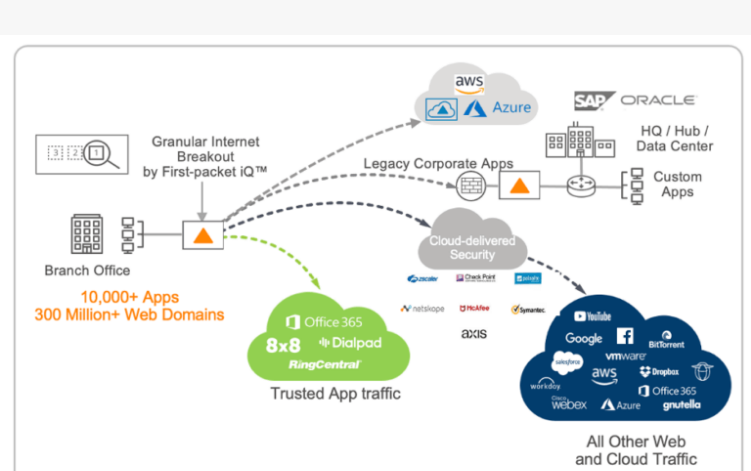Answer the question below with a single word or a brief phrase: 
What type of traffic is represented by entities such as Office 365, 8x8, and RingCentral?

Trusted app traffic